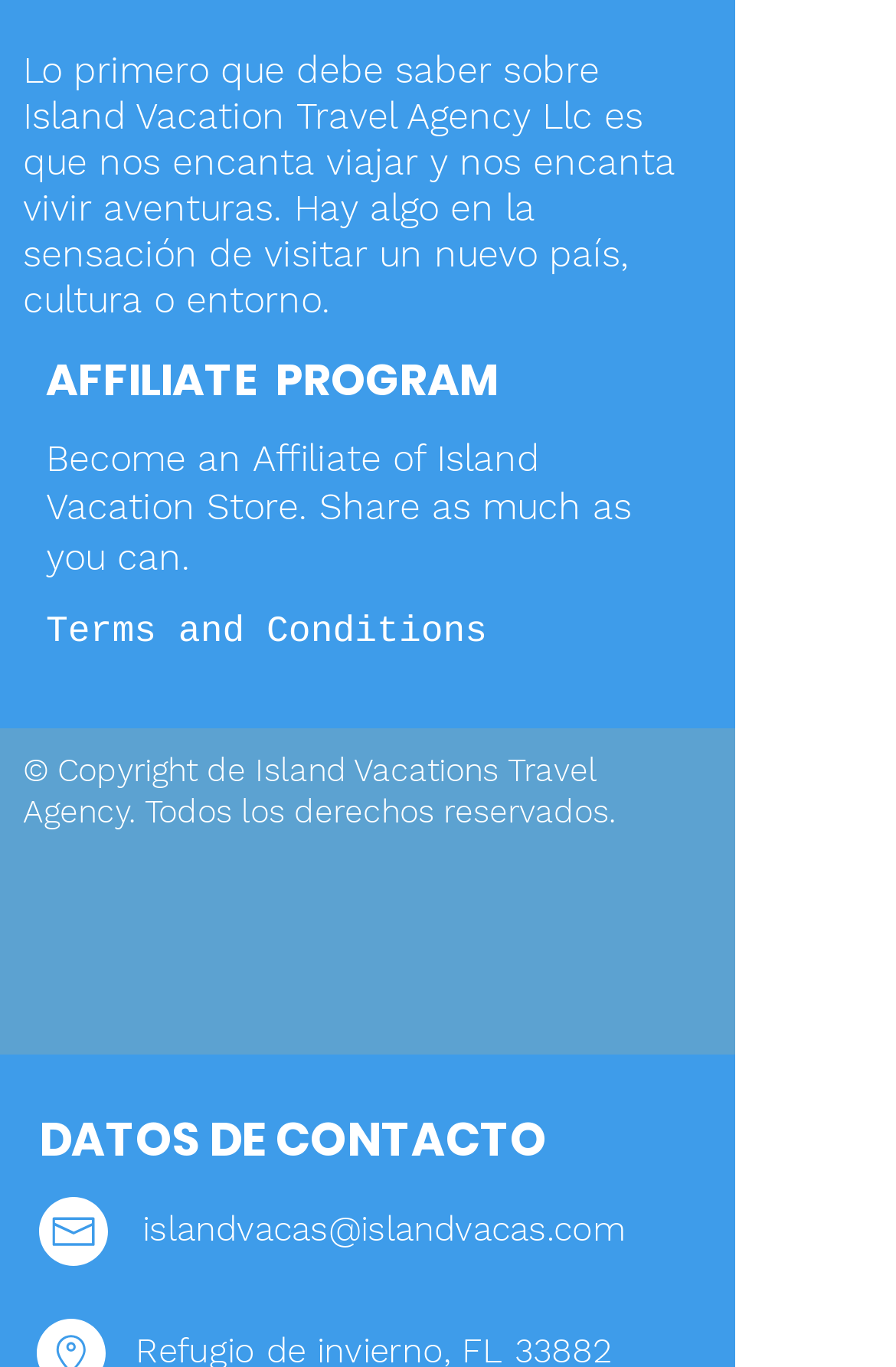Based on the visual content of the image, answer the question thoroughly: What is the copyright statement on the webpage?

The copyright statement can be found at the bottom of the webpage, which states 'Copyright de Island Vacations Travel Agency. Todos los derechos reservados.' This indicates that the copyright belongs to Island Vacations Travel Agency.